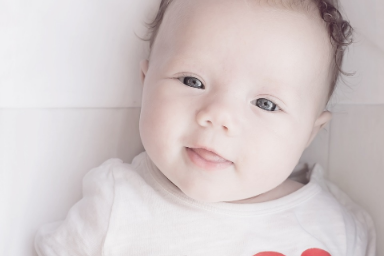What is the baby wearing?
From the details in the image, provide a complete and detailed answer to the question.

The caption describes the baby's attire as 'a white shirt adorned with a playful red design', which indicates that the baby is wearing a white shirt.